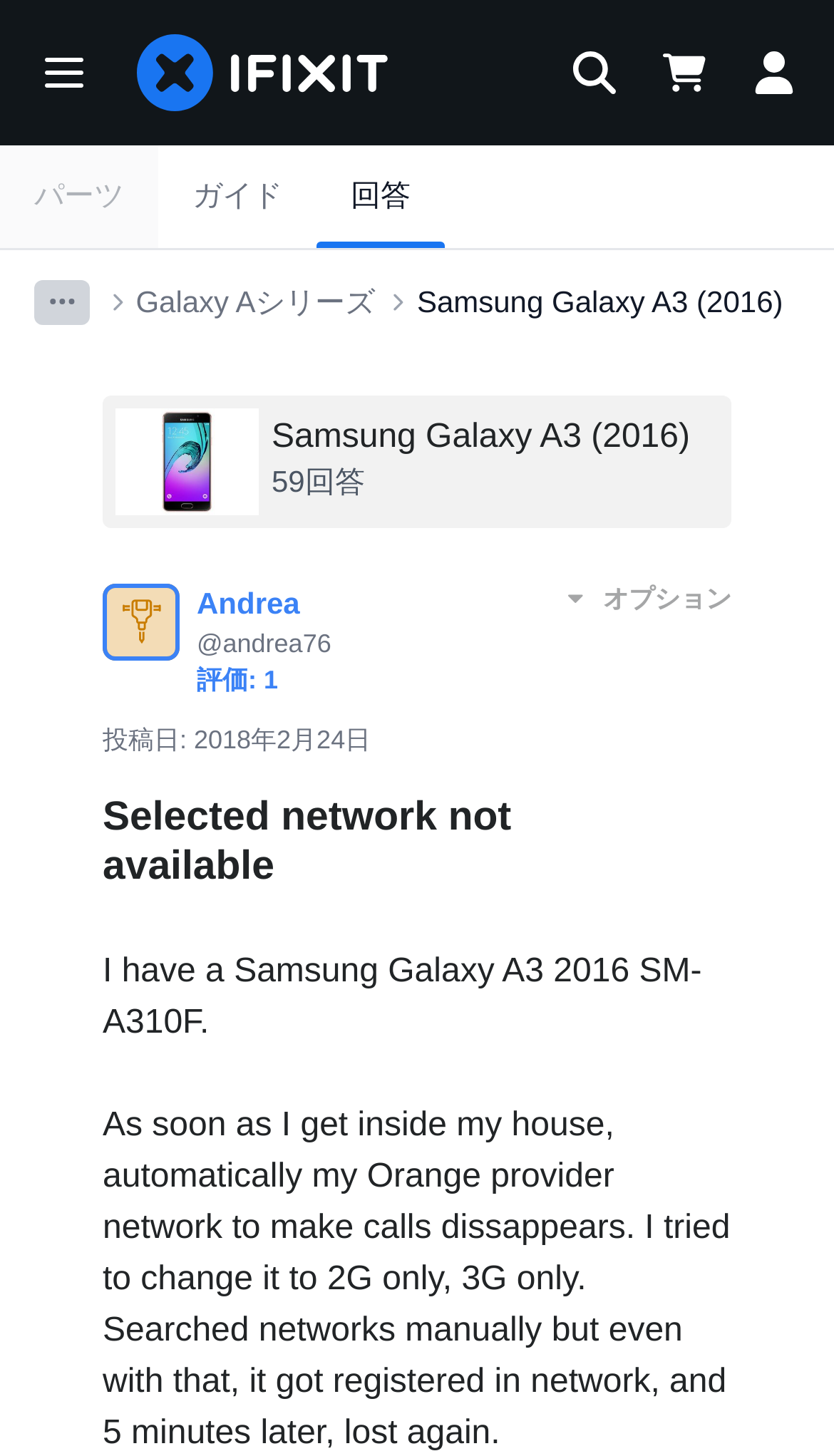Use the details in the image to answer the question thoroughly: 
What is the current status of the network?

The current status of the network can be determined by reading the text in the webpage, specifically the heading 'Selected network not available' and the text 'my Orange provider network to make calls dissappears.'